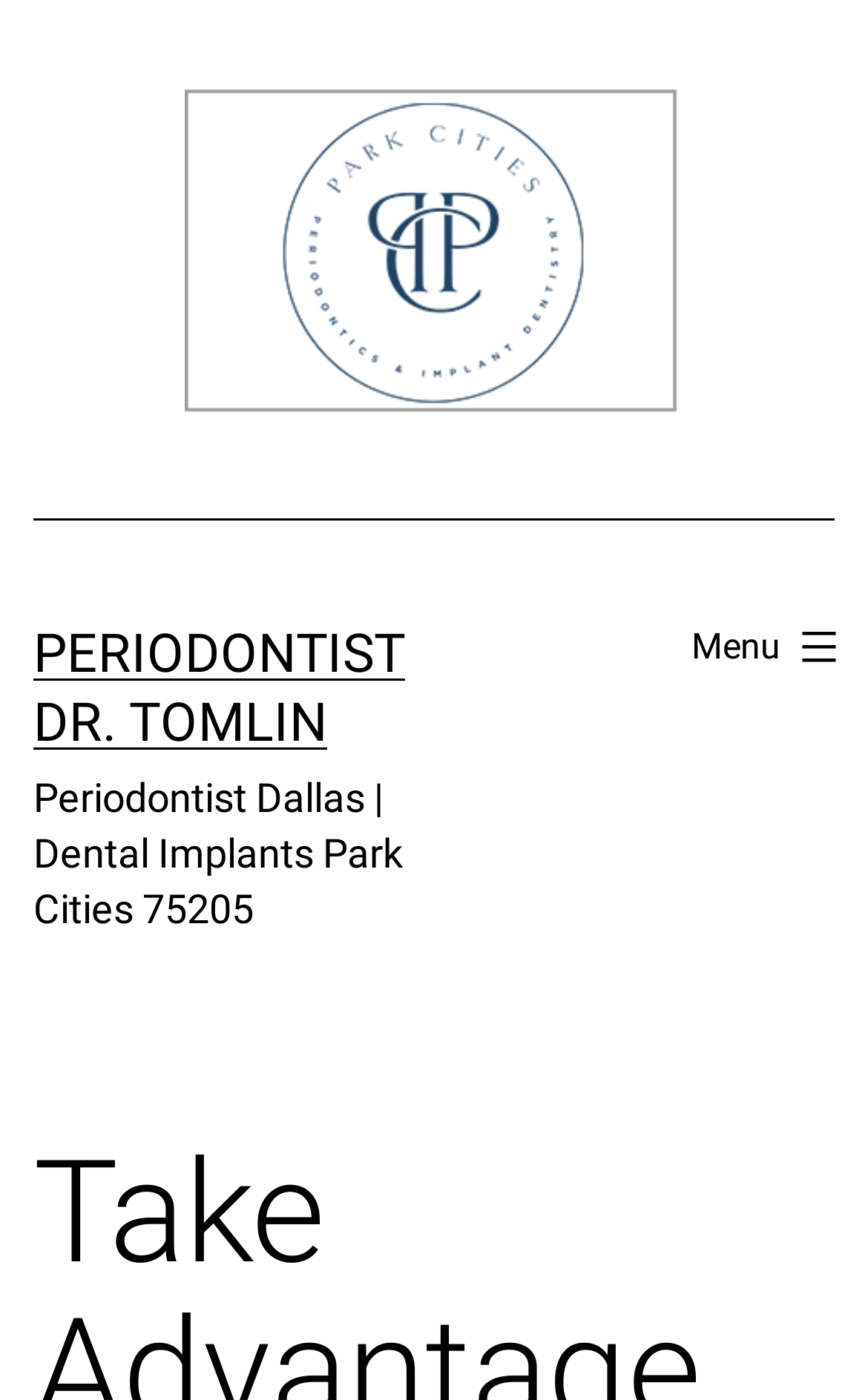Find the bounding box coordinates for the UI element that matches this description: "Periodontist Dr. Tomlin".

[0.038, 0.444, 0.467, 0.538]